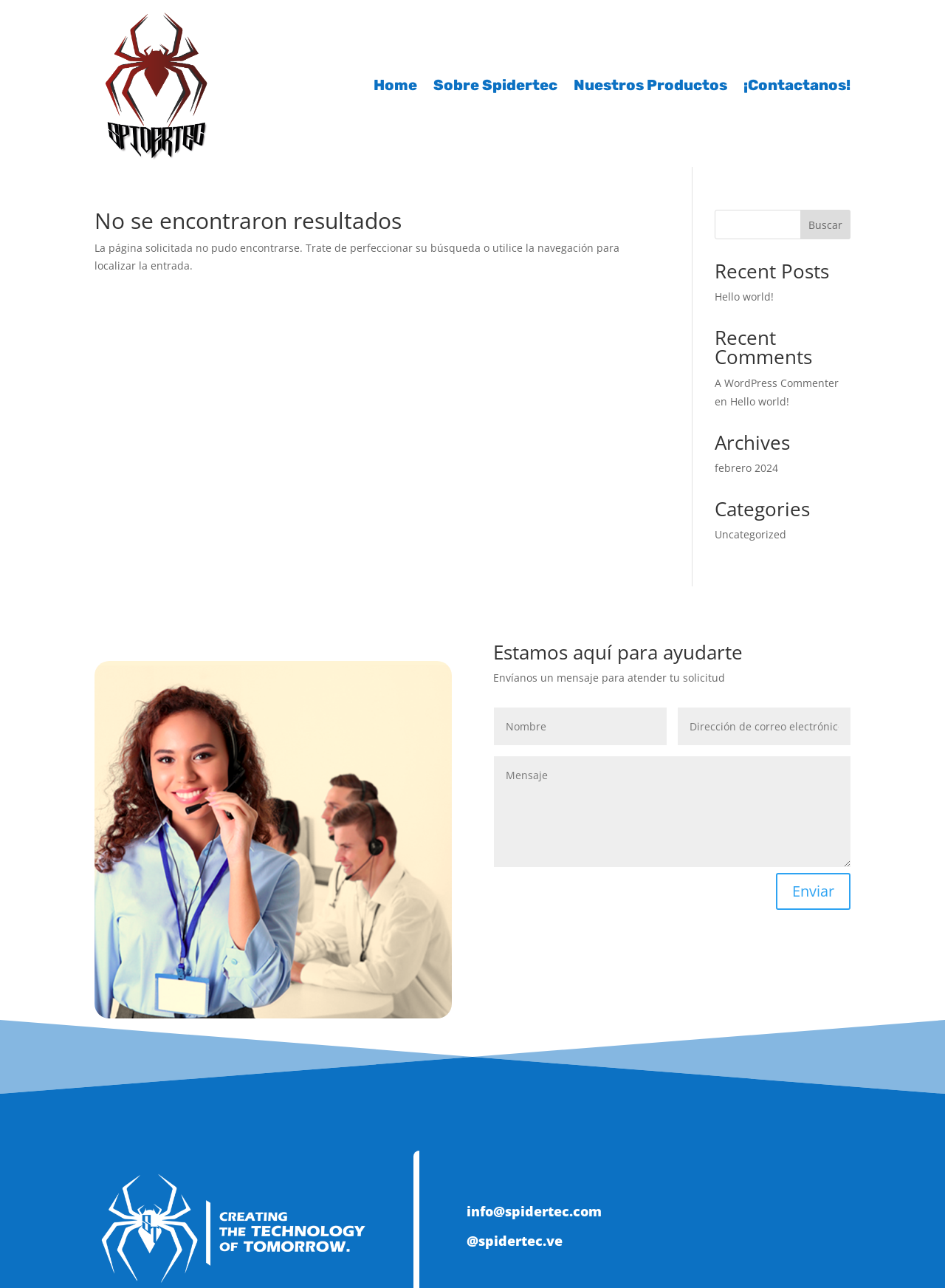Extract the primary header of the webpage and generate its text.

No se encontraron resultados